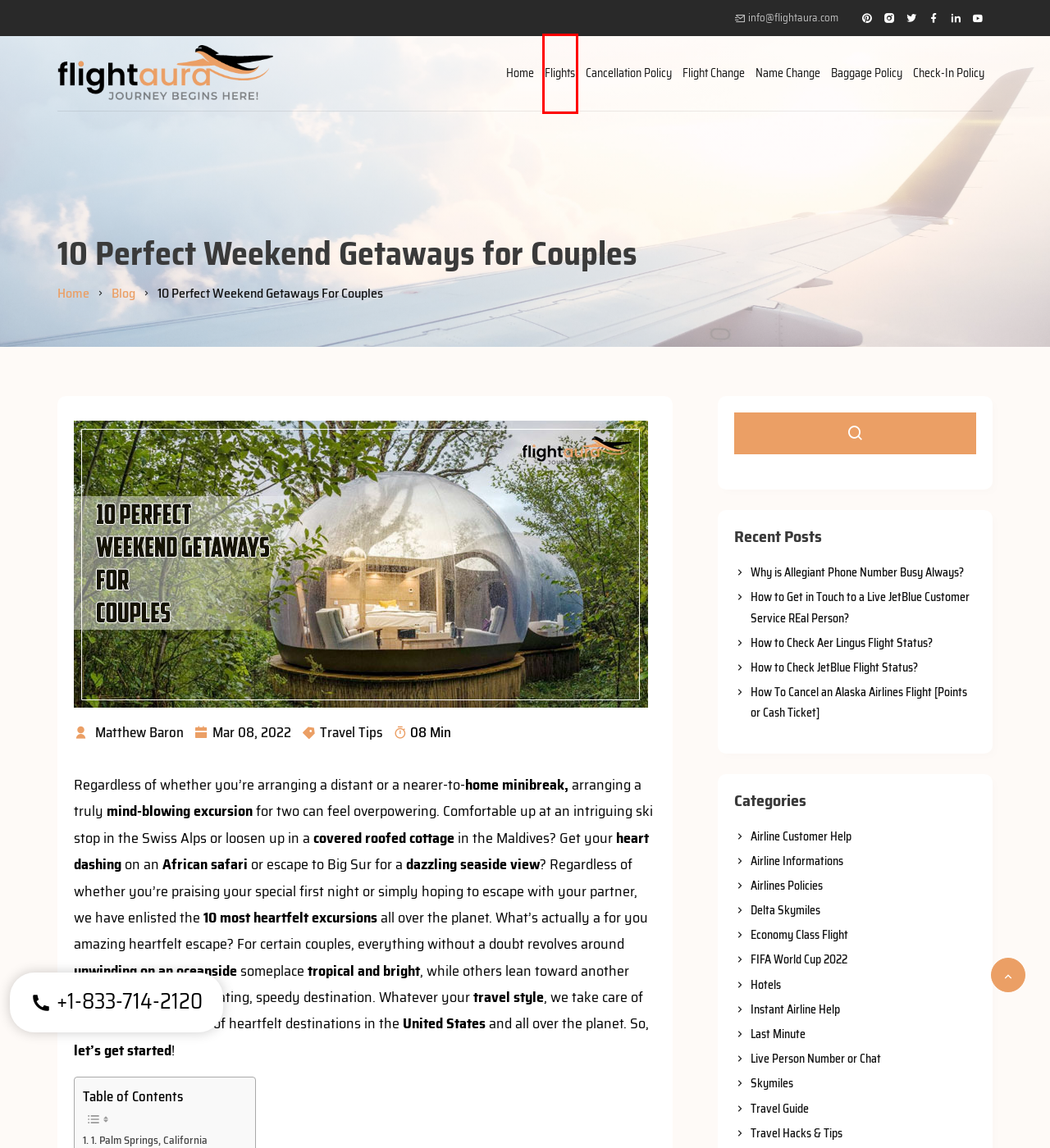View the screenshot of the webpage containing a red bounding box around a UI element. Select the most fitting webpage description for the new page shown after the element in the red bounding box is clicked. Here are the candidates:
A. Economy Class Flight Archives - Flightaura
B. Delta Skymiles Archives - Flightaura
C. Why is Allegiant Airlines Phone Number Busy?
D. Flightaura: Find Cheap Flights & Book Air Tickets Online
E. How to Check Aer Lingus Flight Status?
F. Book Cheap International Flight Tickets Online at Flightaura
G. FIFA World Cup 2022 Archives - Flightaura
H. Last Minute Archives - Flightaura

F